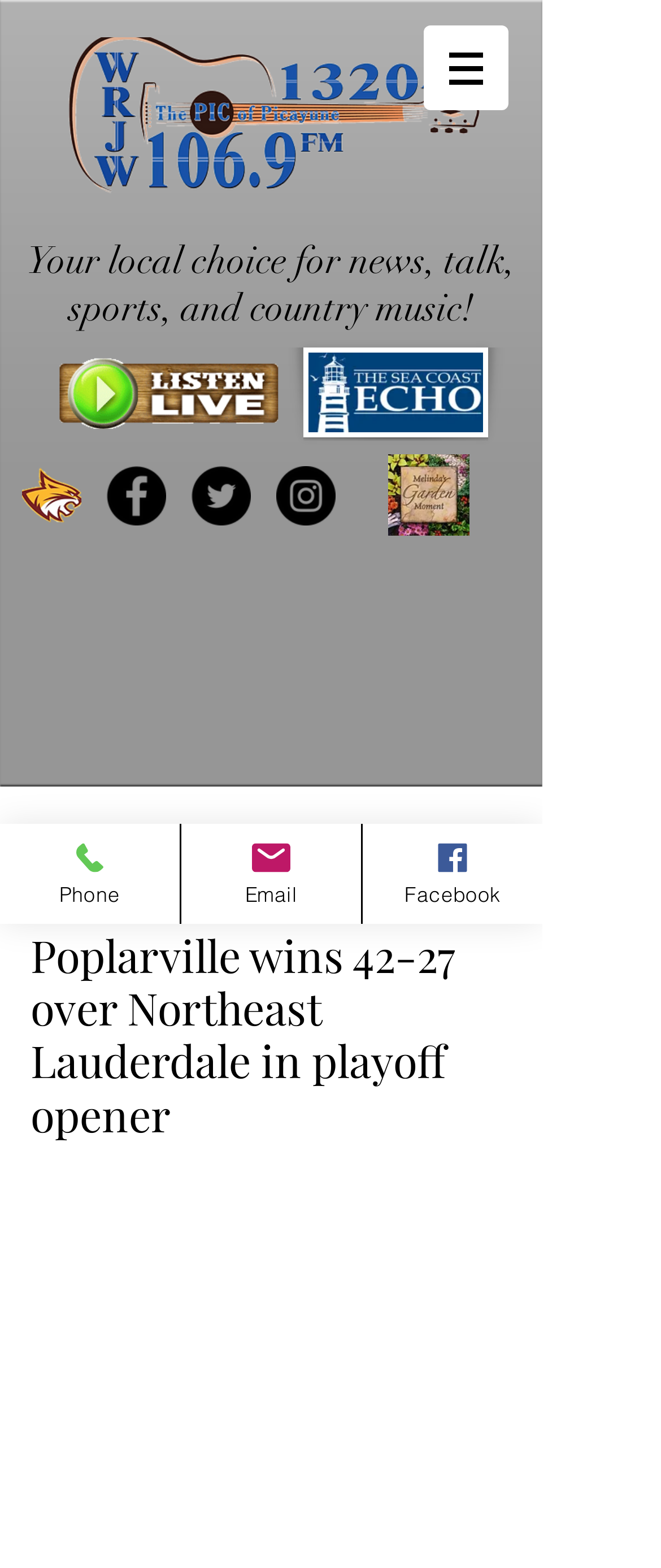How many social media links are there in the social bar?
Based on the image, give a one-word or short phrase answer.

4